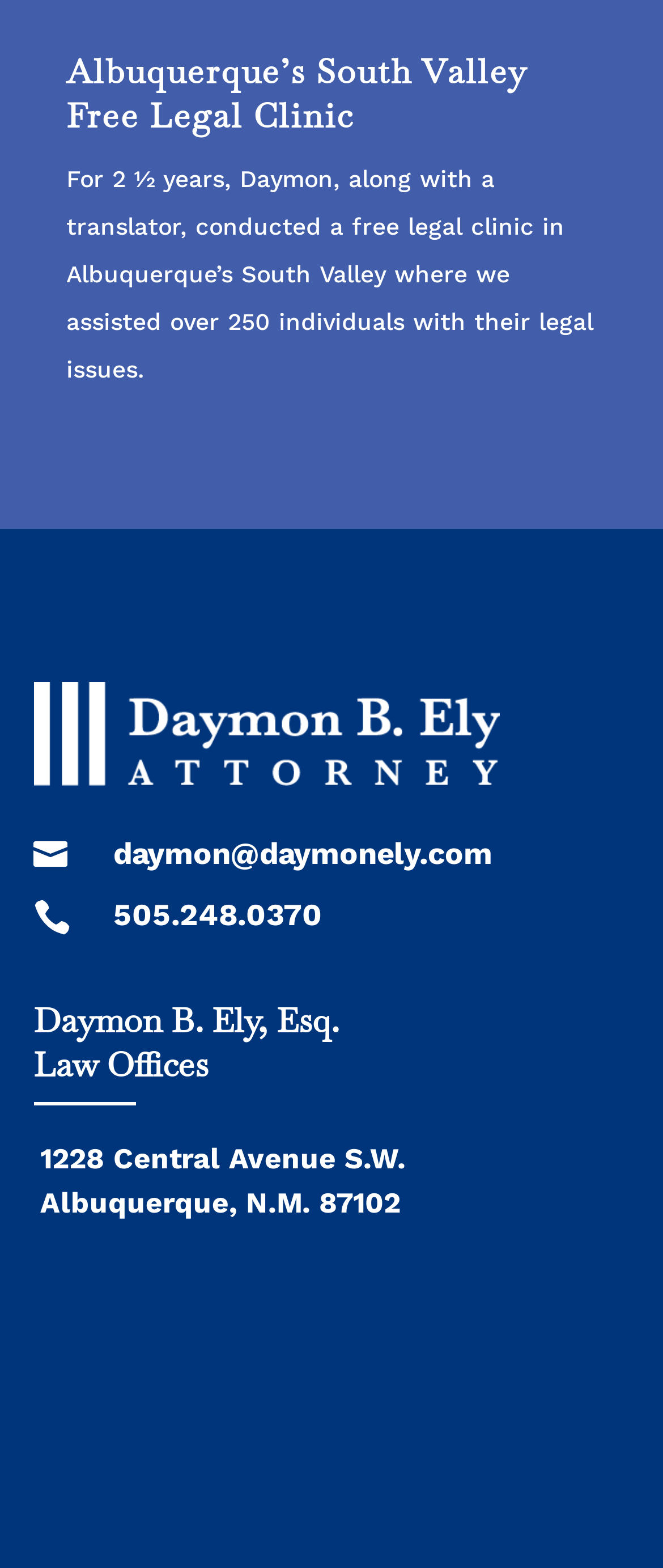Give the bounding box coordinates for the element described by: "Privacy Policy".

[0.396, 0.924, 0.604, 0.939]